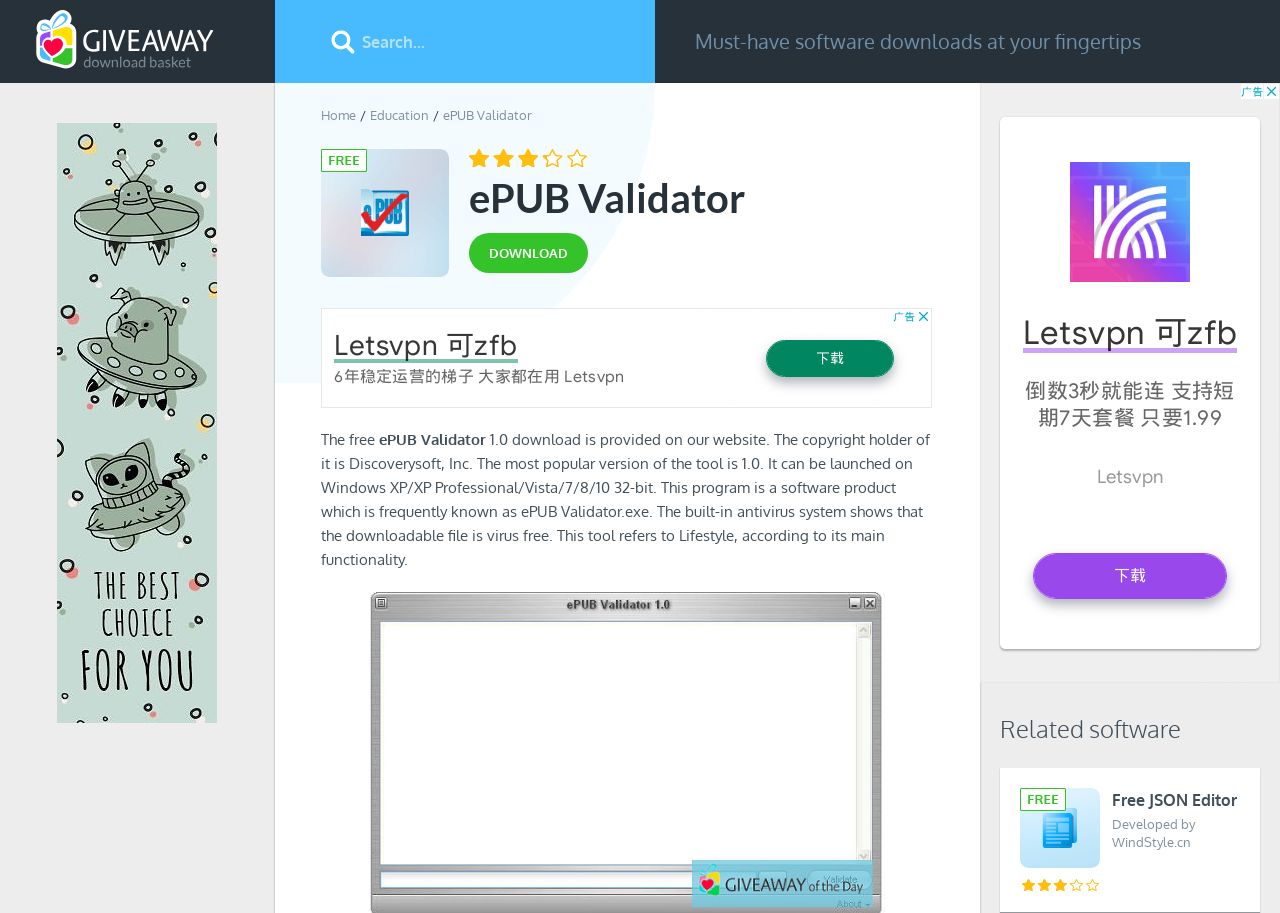Provide a short answer using a single word or phrase for the following question: 
What is the purpose of the textbox at the top?

Search